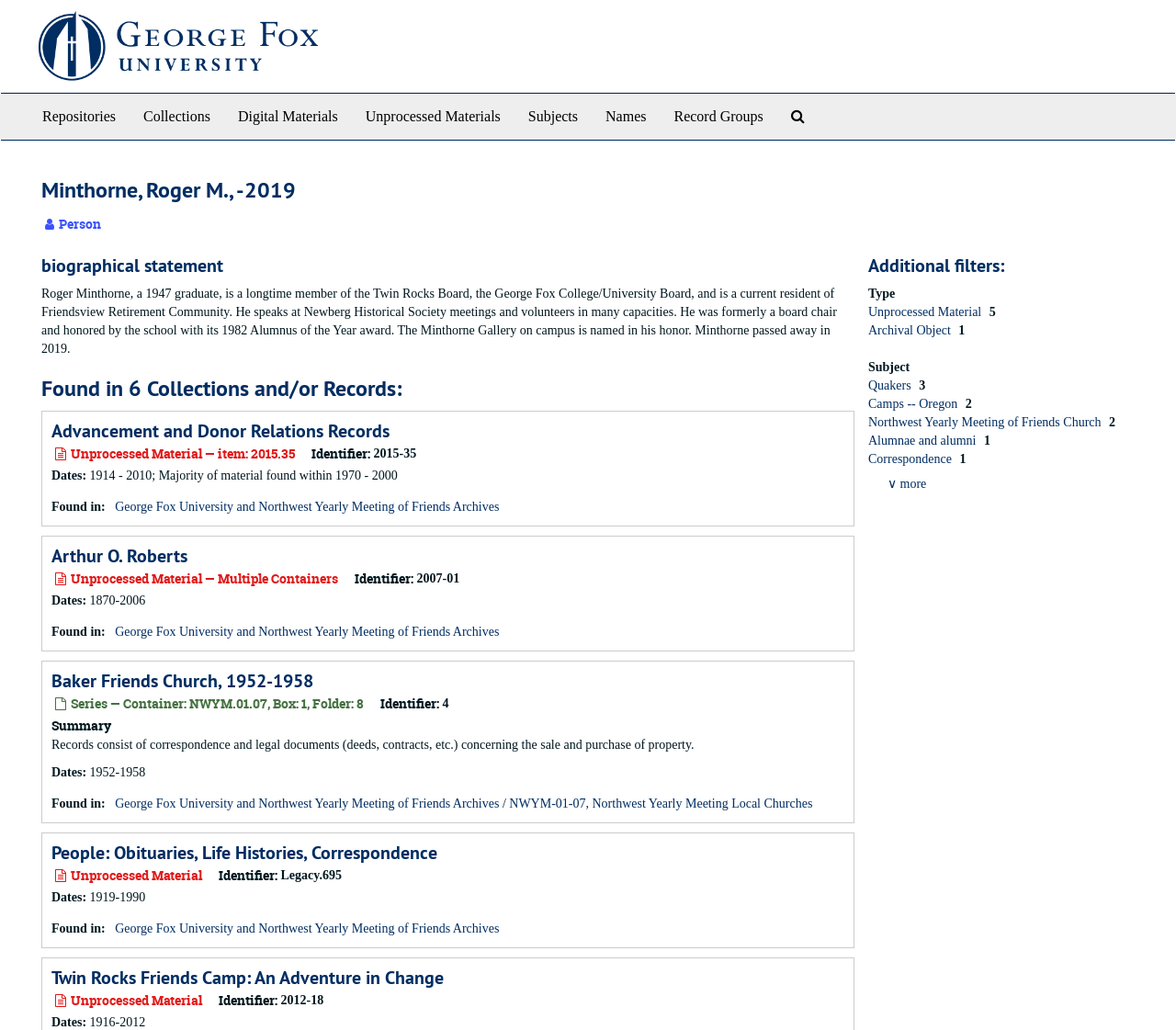What is the name of the university that Roger Minthorne attended?
Give a detailed and exhaustive answer to the question.

The webpage mentions that Roger Minthorne is a '1947 graduate' of George Fox University. This information is found in the biographical statement about Roger Minthorne.